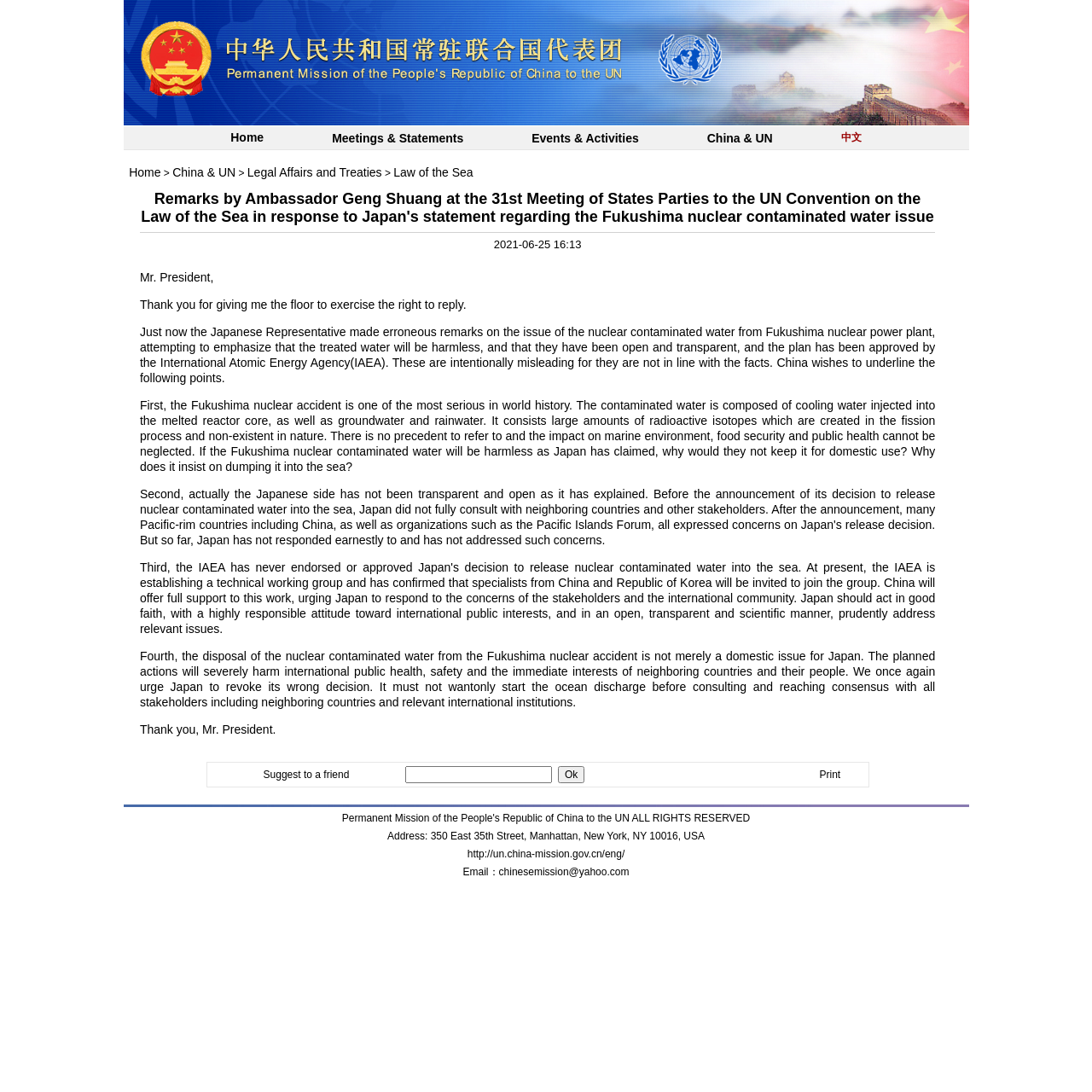Can you specify the bounding box coordinates of the area that needs to be clicked to fulfill the following instruction: "Click Law of the Sea"?

[0.36, 0.151, 0.433, 0.164]